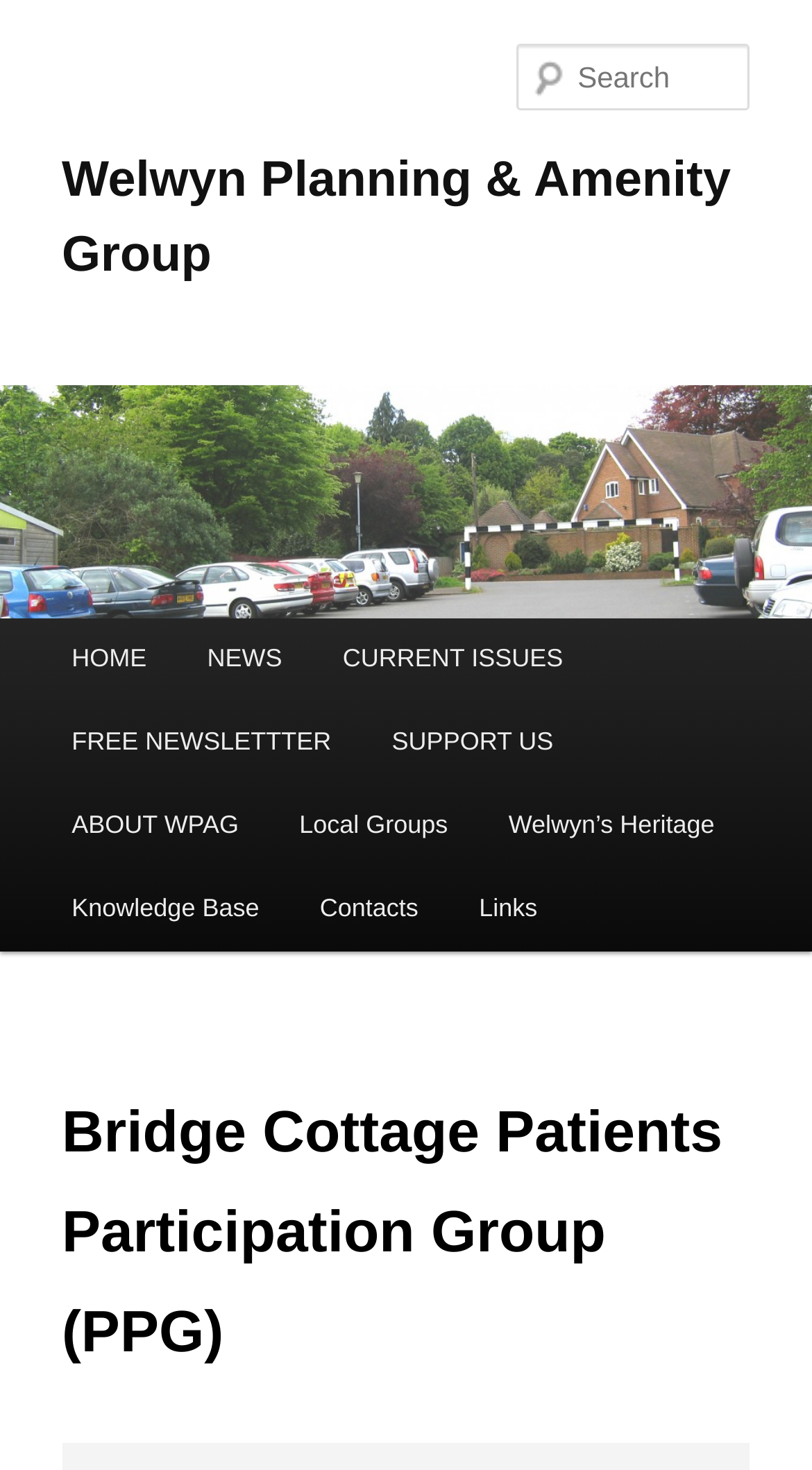How many main menu items are there?
Provide a concise answer using a single word or phrase based on the image.

6